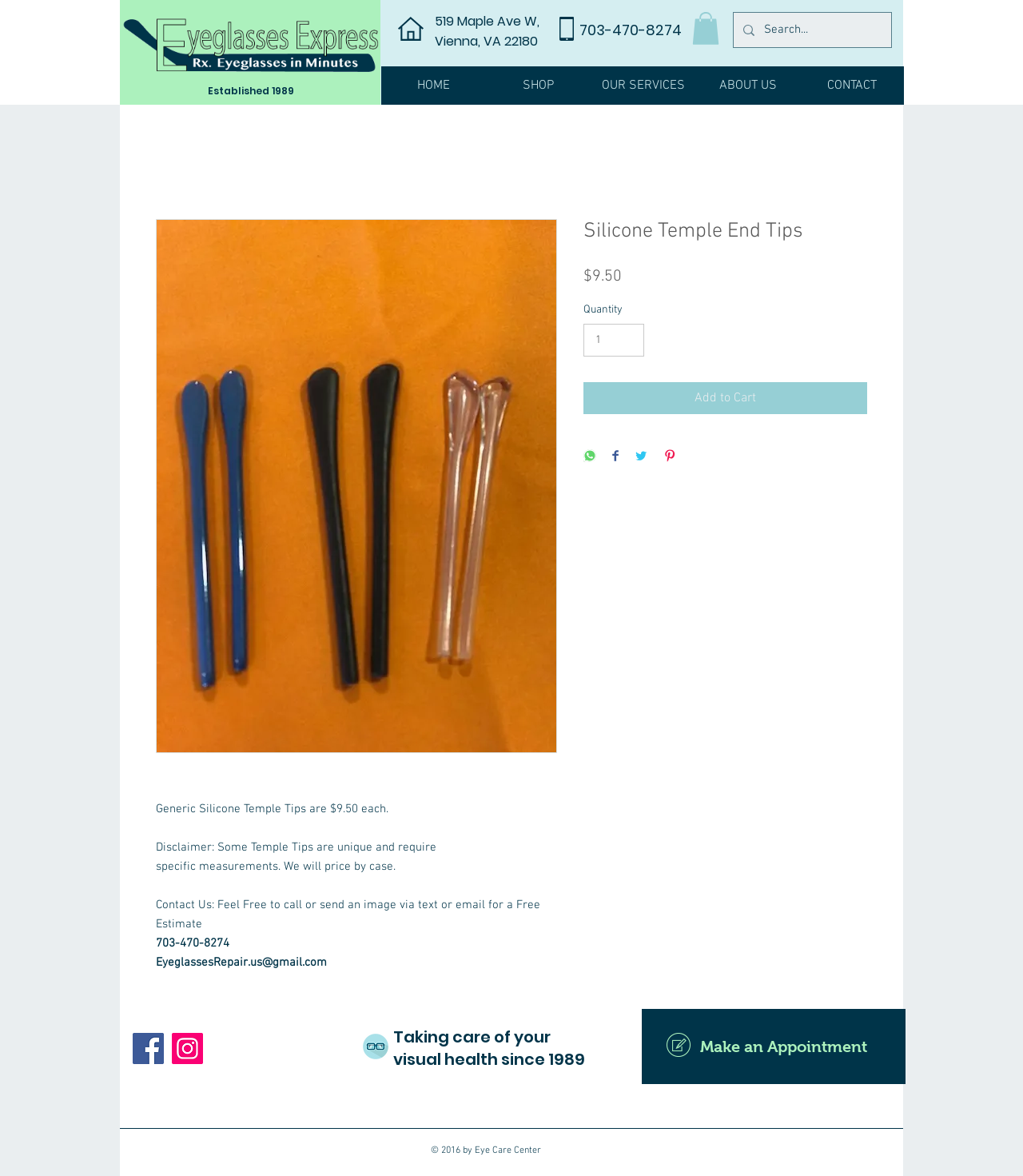What is the phone number of the eyecare center?
Give a comprehensive and detailed explanation for the question.

I found the phone number by looking at the top section of the webpage, where the address and contact information are listed. The phone number is displayed as '703-470-8274'.